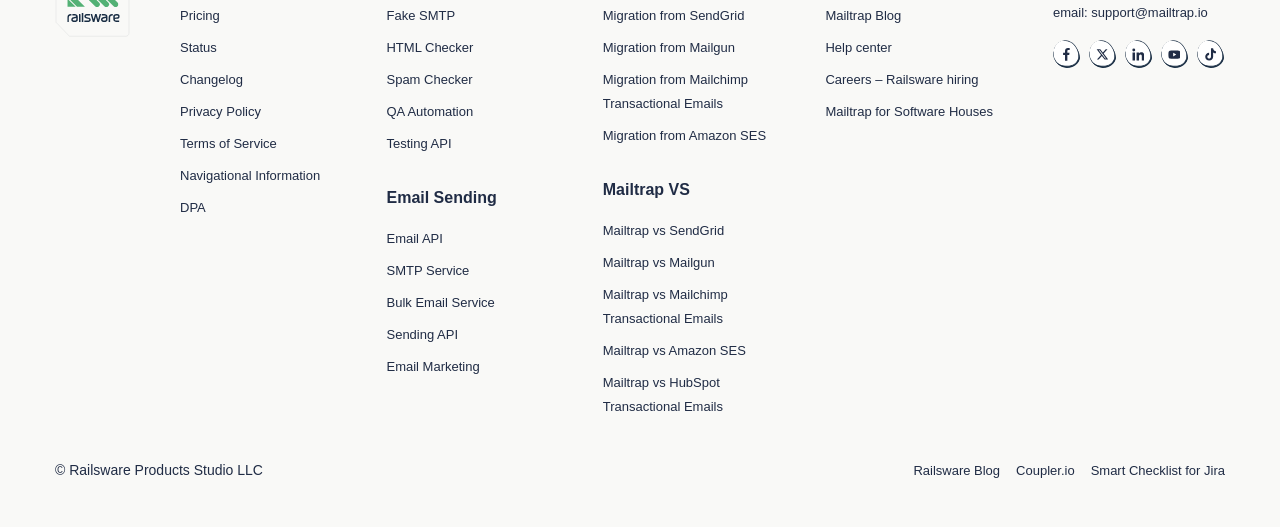Give a succinct answer to this question in a single word or phrase: 
What social media platforms are linked in the footer?

Facebook, Twitter, Linkedin, Youtube, TikTok